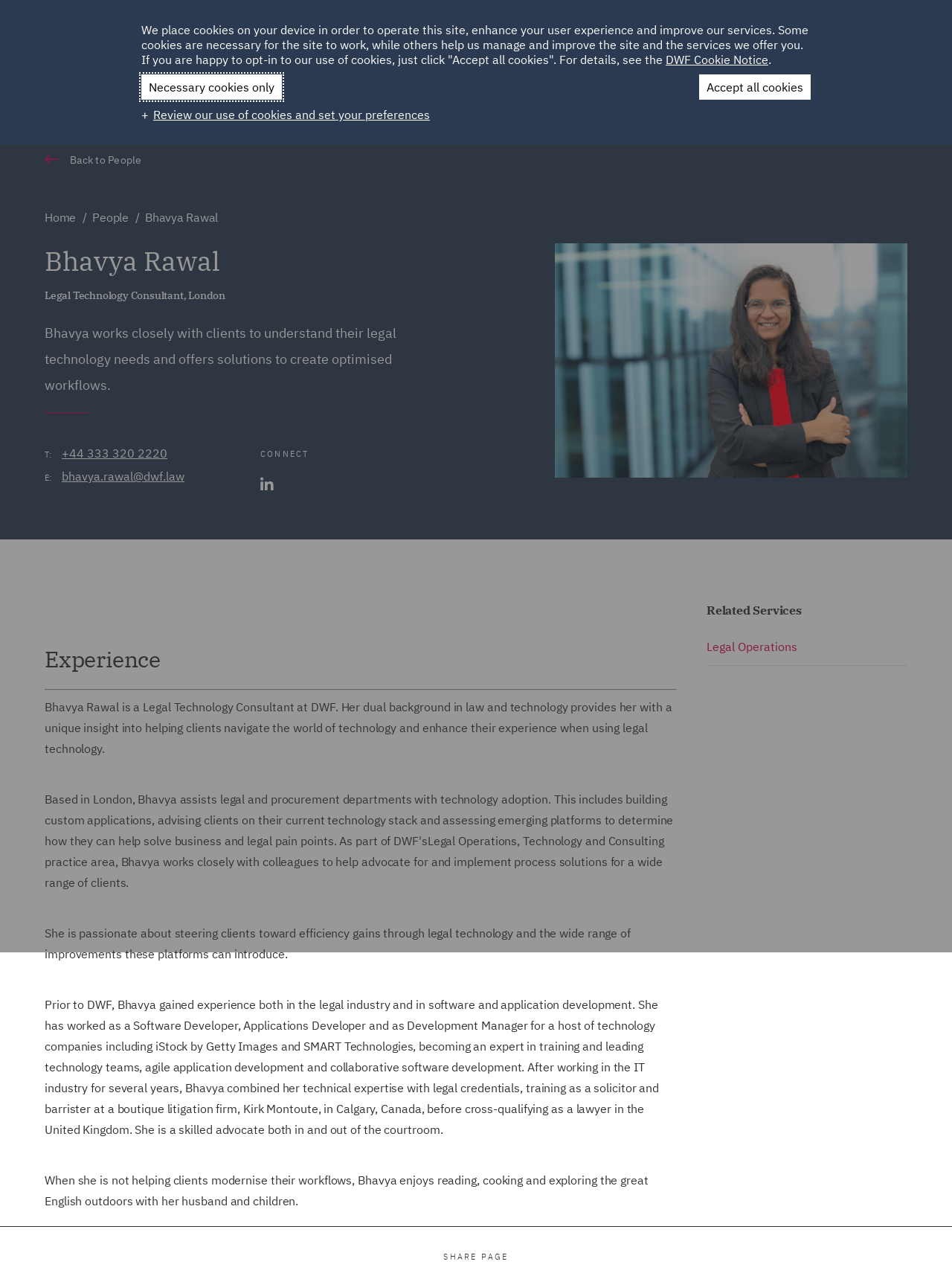Review the image closely and give a comprehensive answer to the question: What is the name of the law firm where Bhavya Rawal trained as a solicitor and barrister?

The webpage mentions that Bhavya Rawal trained as a solicitor and barrister at a boutique litigation firm called Kirk Montoute, which is located in Calgary, Canada.